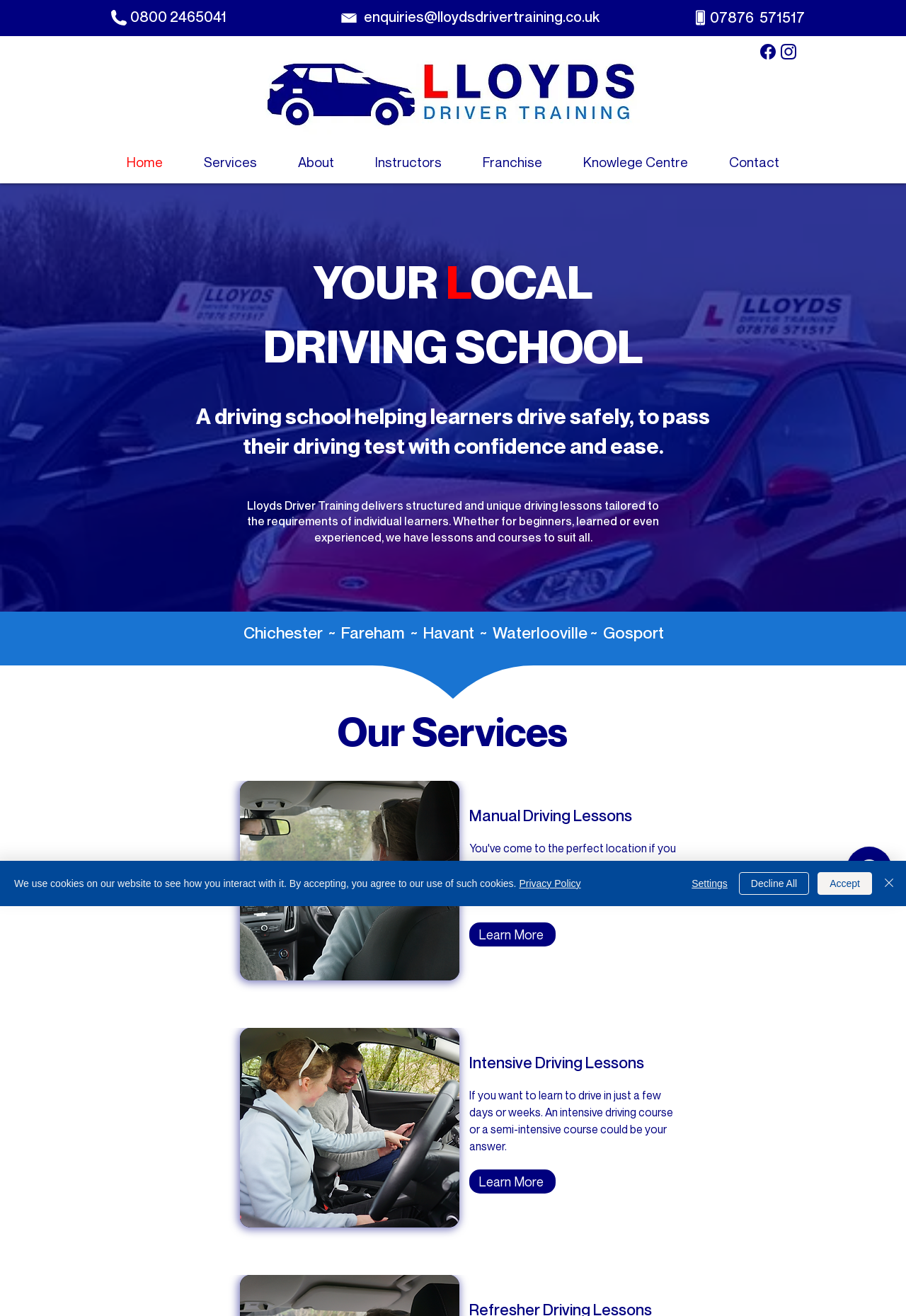Please determine the bounding box coordinates for the element that should be clicked to follow these instructions: "Send an email to the driving school".

[0.402, 0.005, 0.673, 0.02]